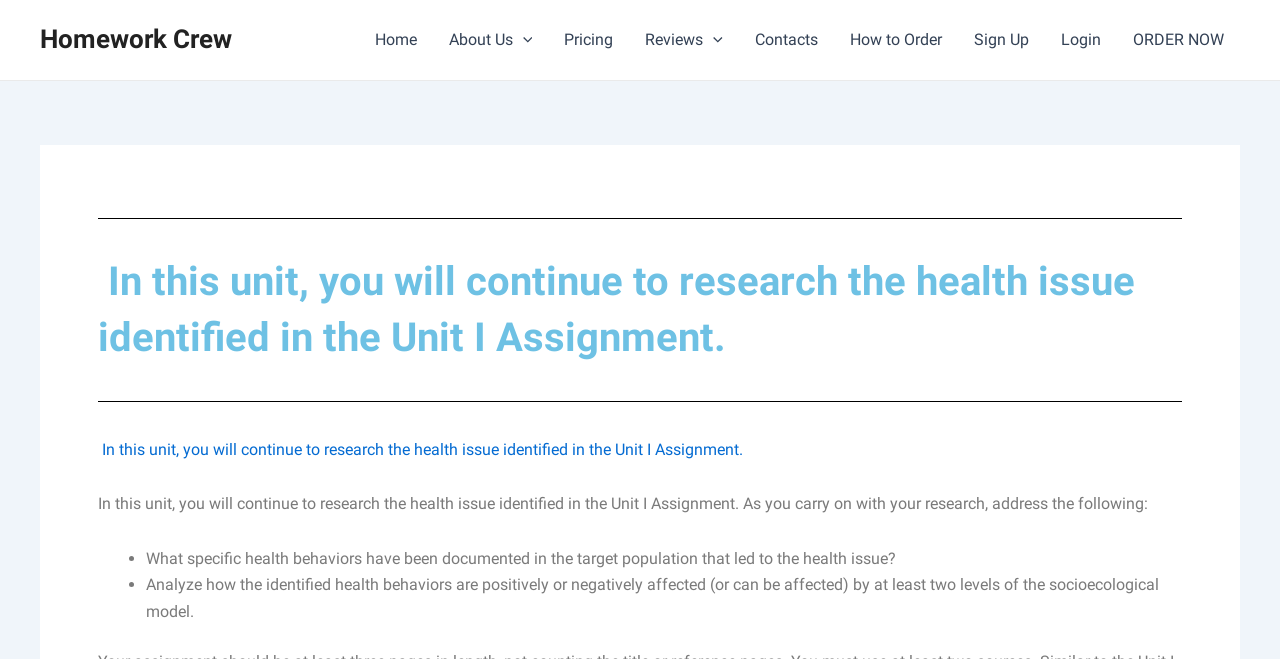How many menu toggles are present in the navigation?
Look at the image and respond with a one-word or short-phrase answer.

2